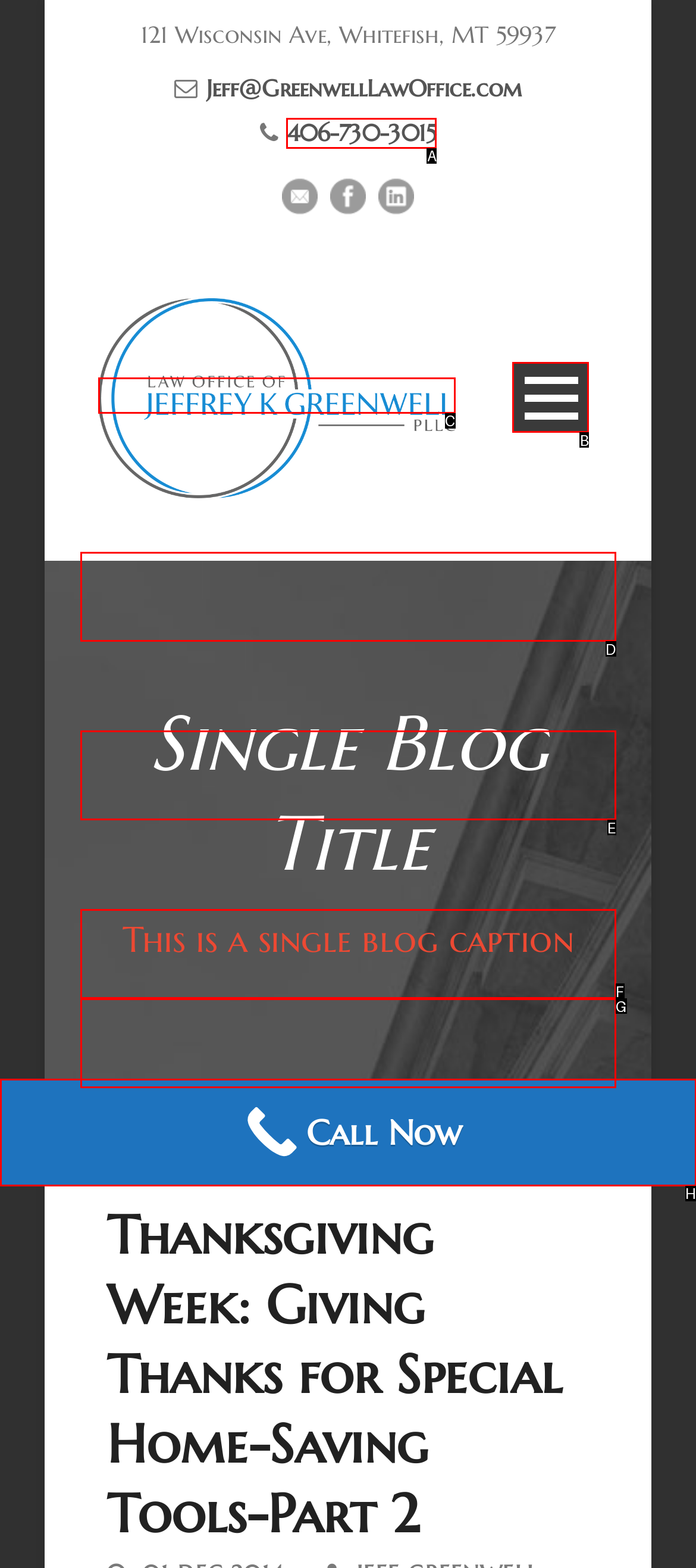Select the letter of the element you need to click to complete this task: Open the menu
Answer using the letter from the specified choices.

B